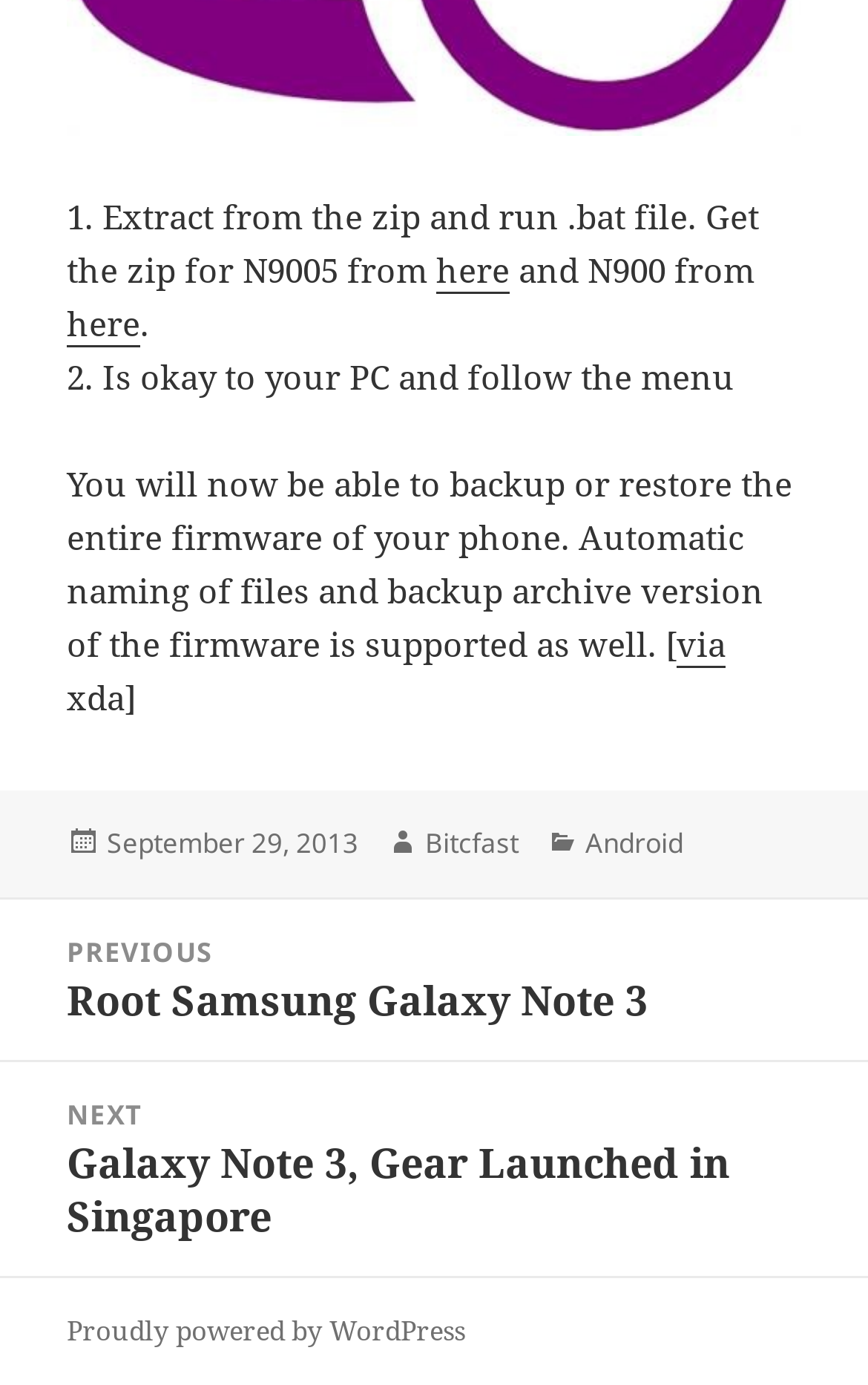Identify the bounding box coordinates of the area that should be clicked in order to complete the given instruction: "Go to About page". The bounding box coordinates should be four float numbers between 0 and 1, i.e., [left, top, right, bottom].

None